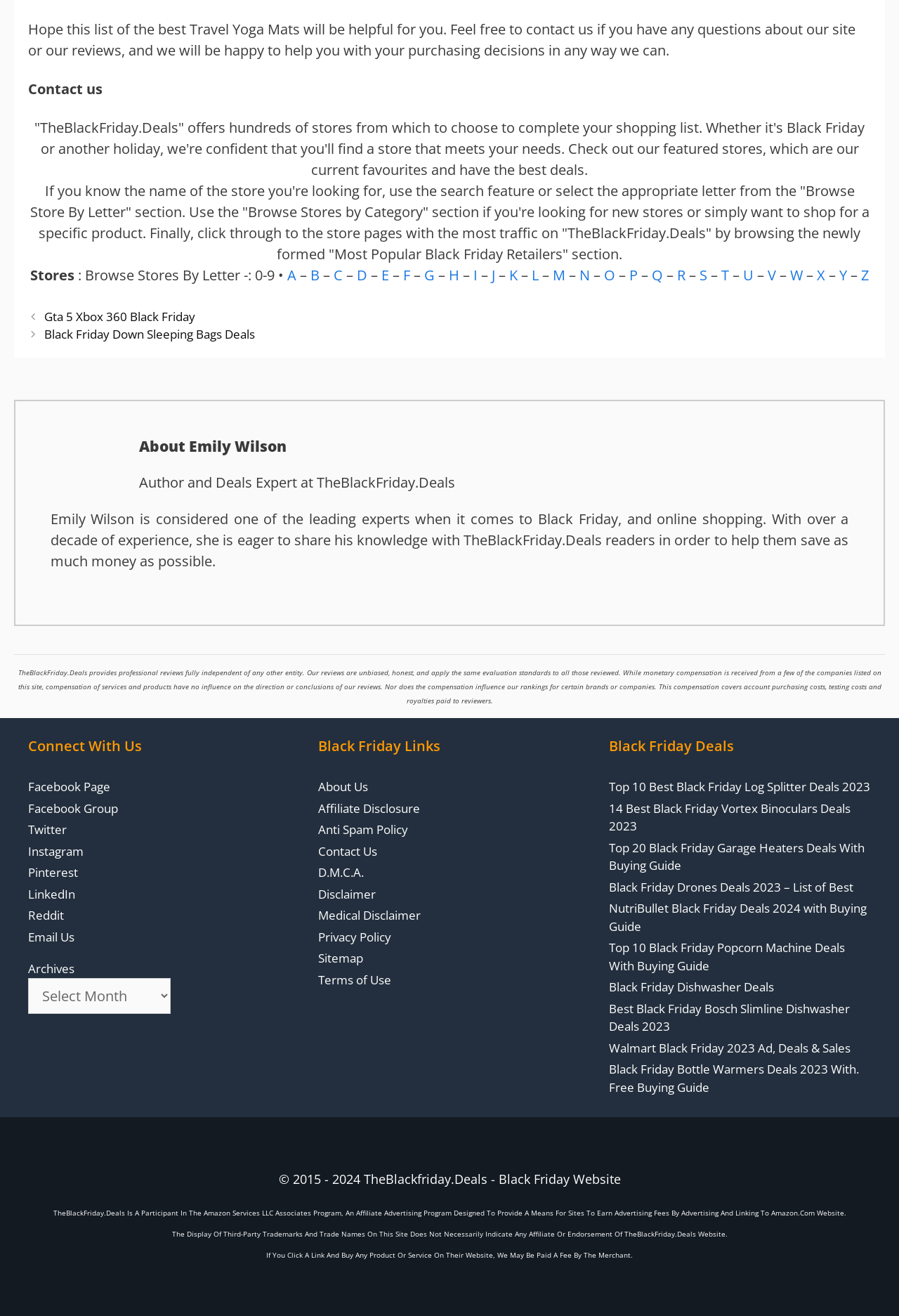What is the 'Browse Stores By Letter' section used for?
Using the visual information, reply with a single word or short phrase.

To find stores by letter